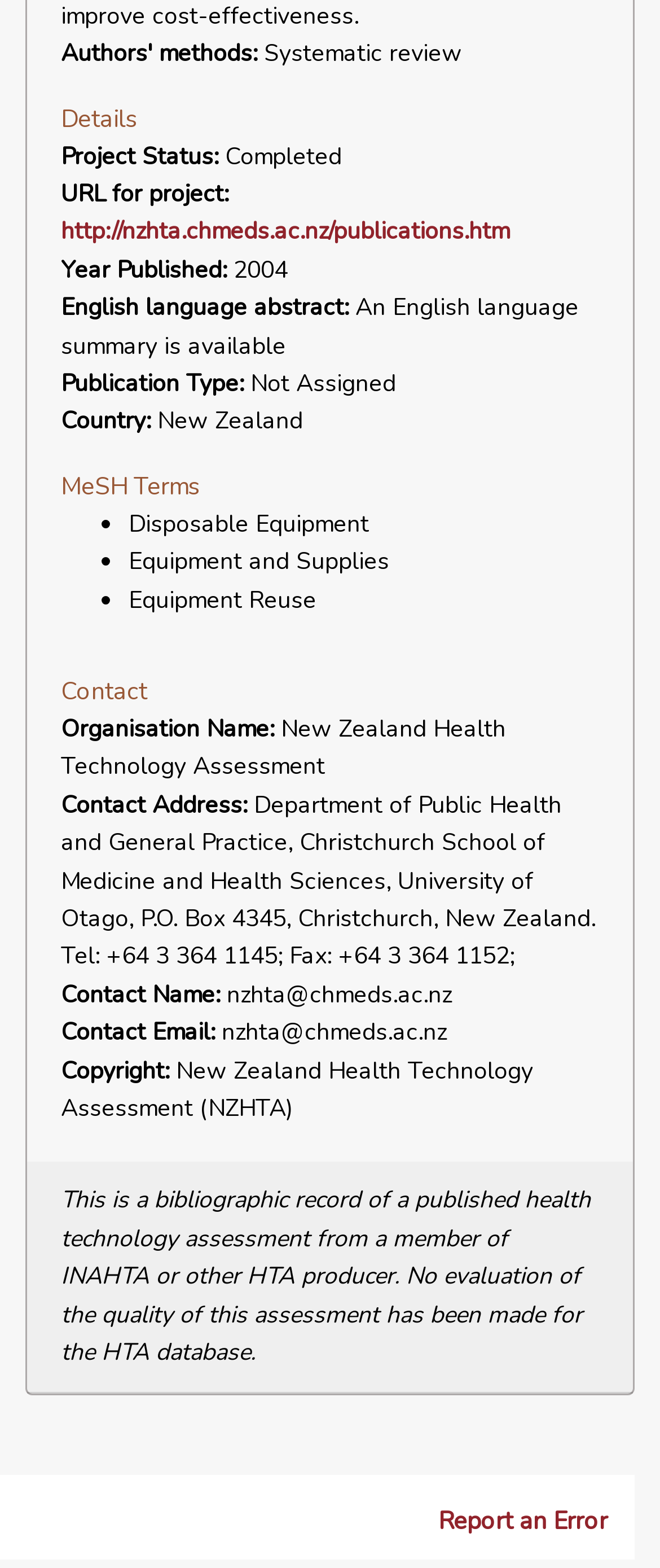What is the URL for the project?
Kindly give a detailed and elaborate answer to the question.

The URL for the project can be found in the section 'URL for project:' which is located below the 'Project Status:' section, and it is a link to 'http://nzhta.chmeds.ac.nz/publications.htm'.